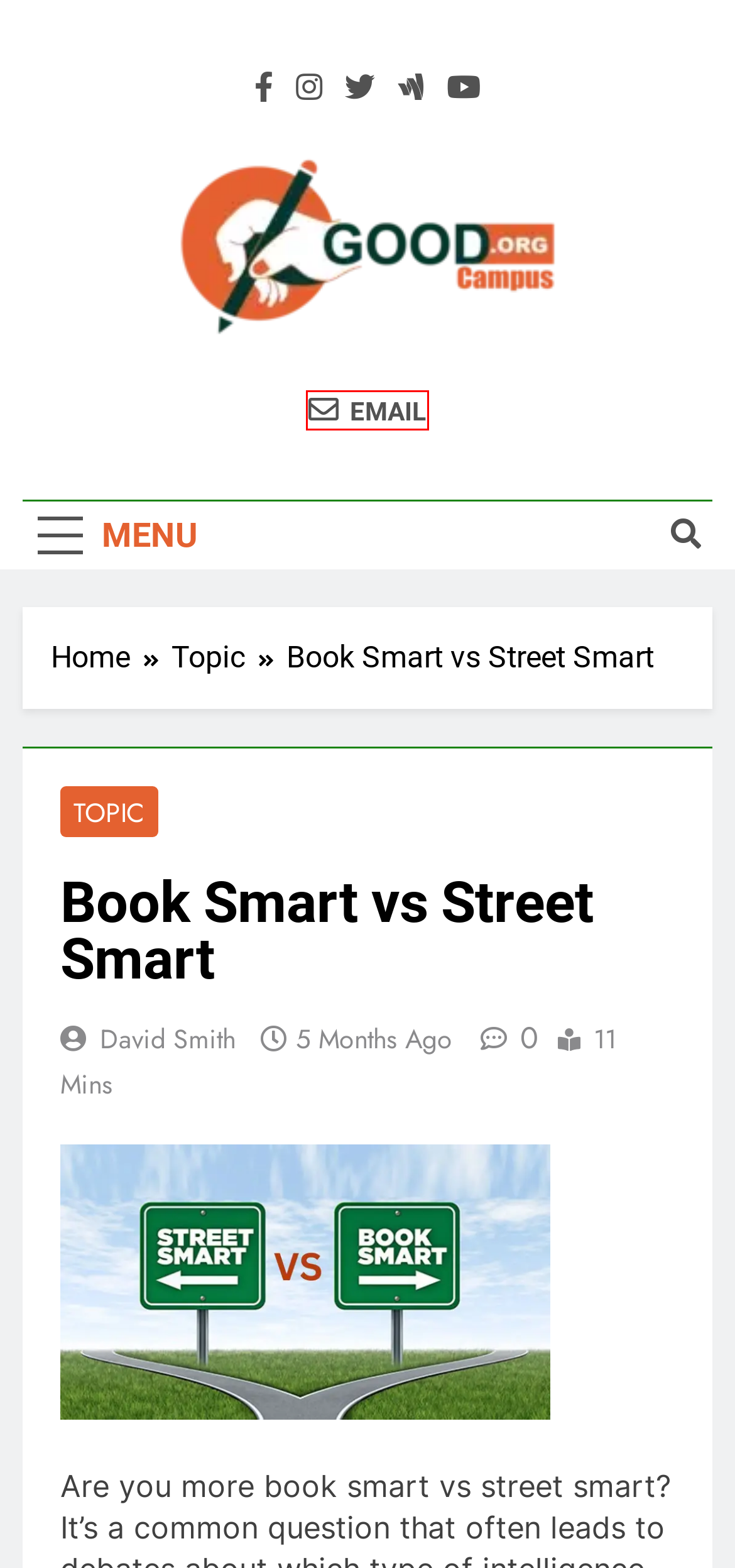Examine the screenshot of a webpage with a red bounding box around a specific UI element. Identify which webpage description best matches the new webpage that appears after clicking the element in the red bounding box. Here are the candidates:
A. Exploring the Average Maine Coon Price-goodcampus.org
B. FitCoding - Tech, Business, entertainment and fashion
C. Contact Us -
D. About Us -
E. Privacy Policy -
F. Understanding the intricacies of caste in modern society
G. The Benefits of Using Leather Wipes For Car: Protecting Your Investment
H. Topic -

C